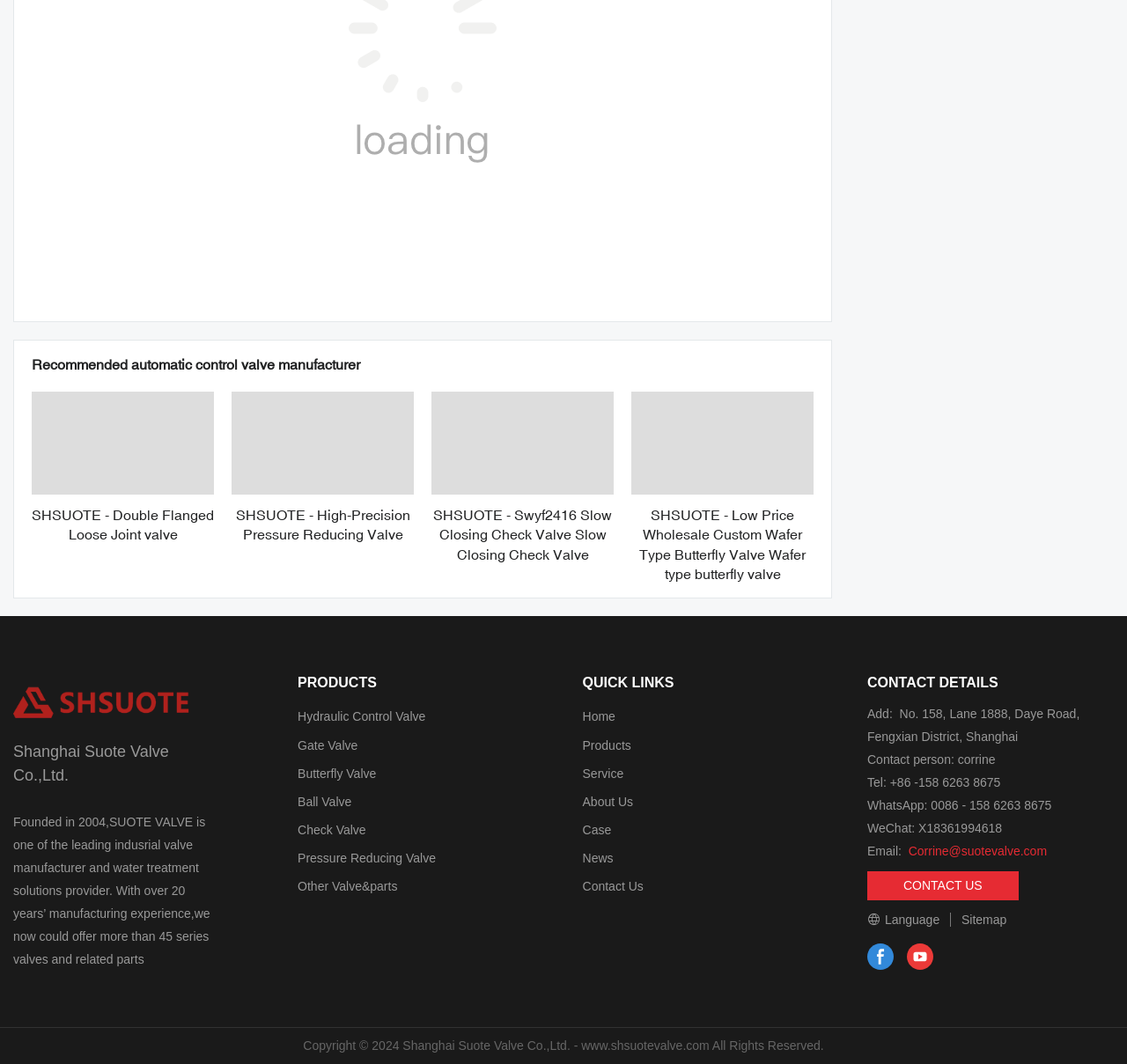Please find the bounding box coordinates of the clickable region needed to complete the following instruction: "View posts from June 2024". The bounding box coordinates must consist of four float numbers between 0 and 1, i.e., [left, top, right, bottom].

None